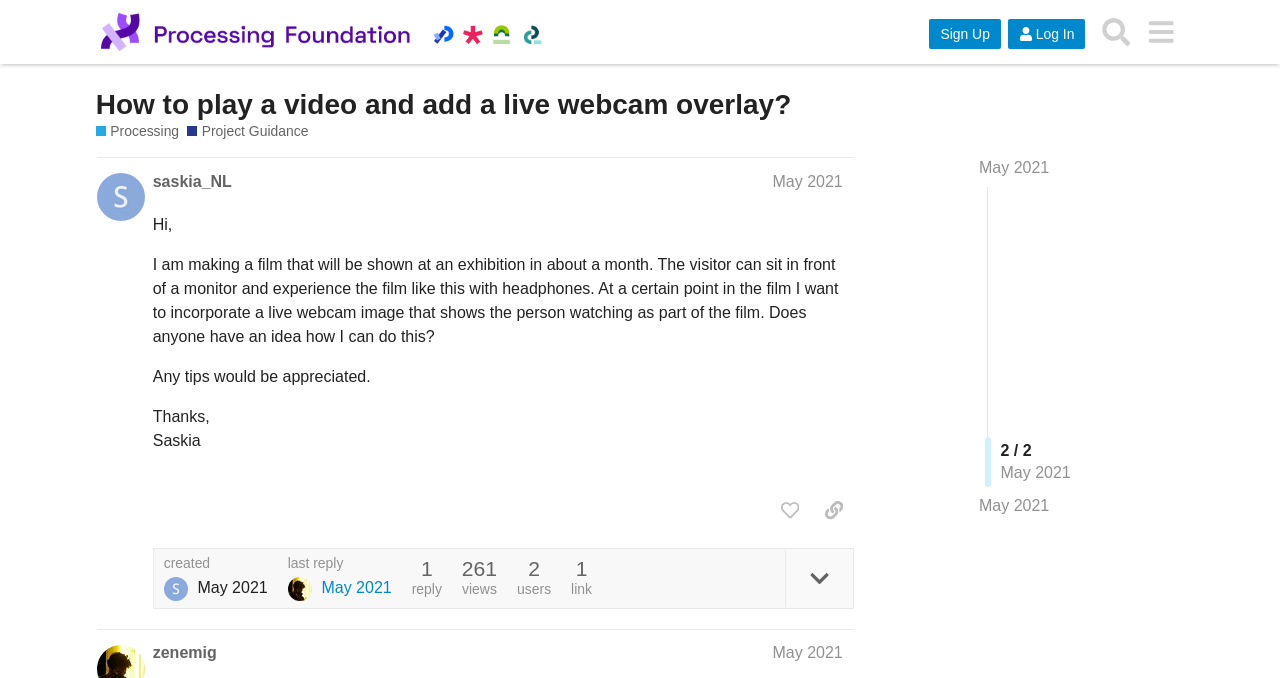Create an in-depth description of the webpage, covering main sections.

This webpage appears to be a forum discussion page from the Processing Foundation website. At the top, there is a header section with a logo of the Processing Foundation on the left, followed by a series of buttons, including "Sign Up", "Log In", and "Search". 

Below the header, there is a heading that reads "How to play a video and add a live webcam overlay?" which is also a link. This is followed by a series of links, including "Processing" and "Project Guidance", which seem to be categories or tags related to the discussion.

The main content of the page is a discussion thread, with two posts from users "saskia_NL" and "zenemig". The first post, from "saskia_NL", is a question about how to incorporate a live webcam image into a film, with a detailed description of the desired outcome. The post includes a greeting and a signature from the user.

Below the post, there are several buttons, including "like this post", "copy a link to this post to clipboard", and a button with an image. There is also information about when the post was created and how many views and users have interacted with it.

The second post, from "zenemig", is a response to the first post, but its content is not provided in the accessibility tree. The post includes the user's name and the date it was posted.

Throughout the page, there are several images, including logos, icons, and avatars, but their content is not described in the accessibility tree.